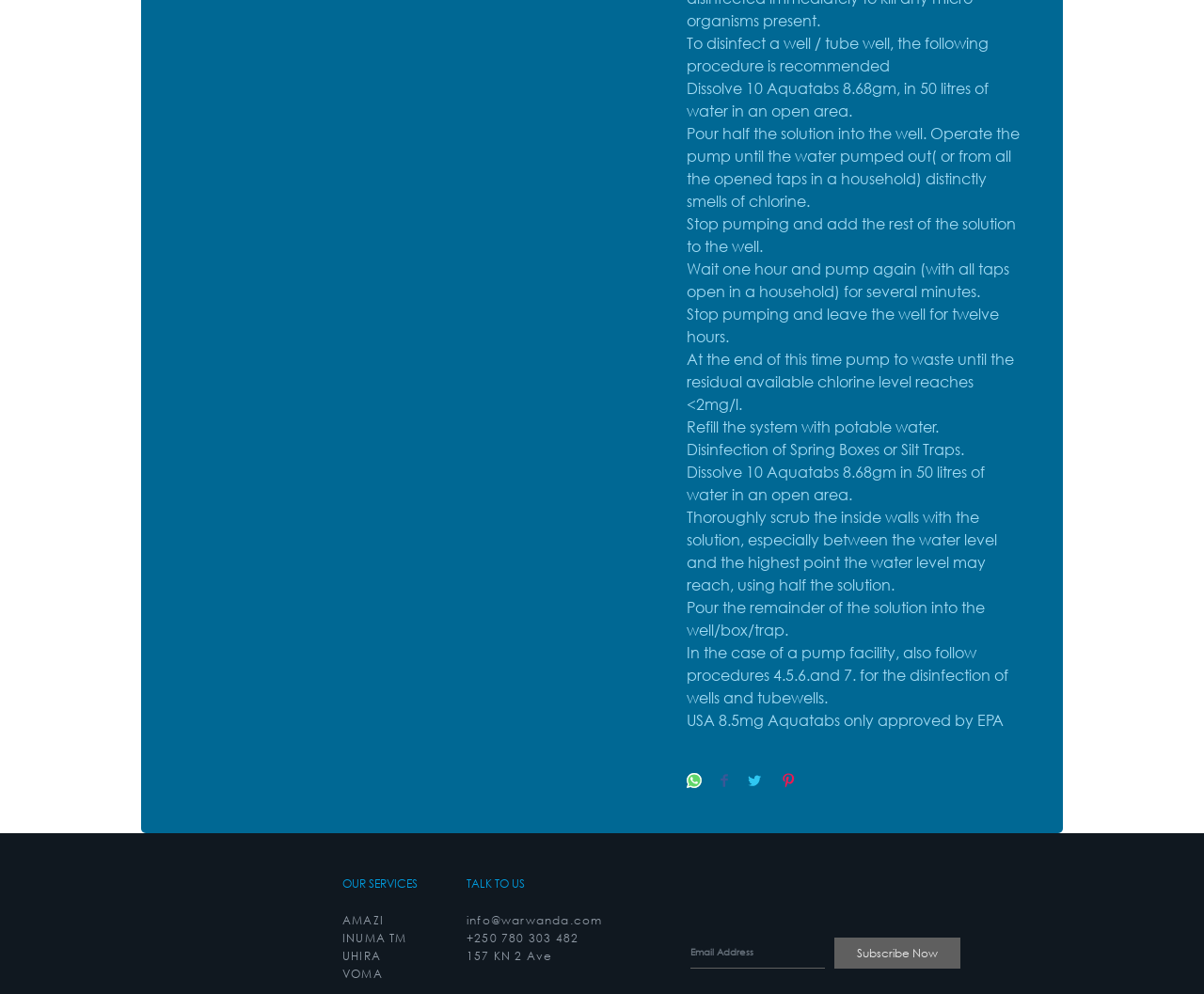Please identify the bounding box coordinates of the clickable area that will allow you to execute the instruction: "Share on WhatsApp".

[0.57, 0.778, 0.583, 0.796]